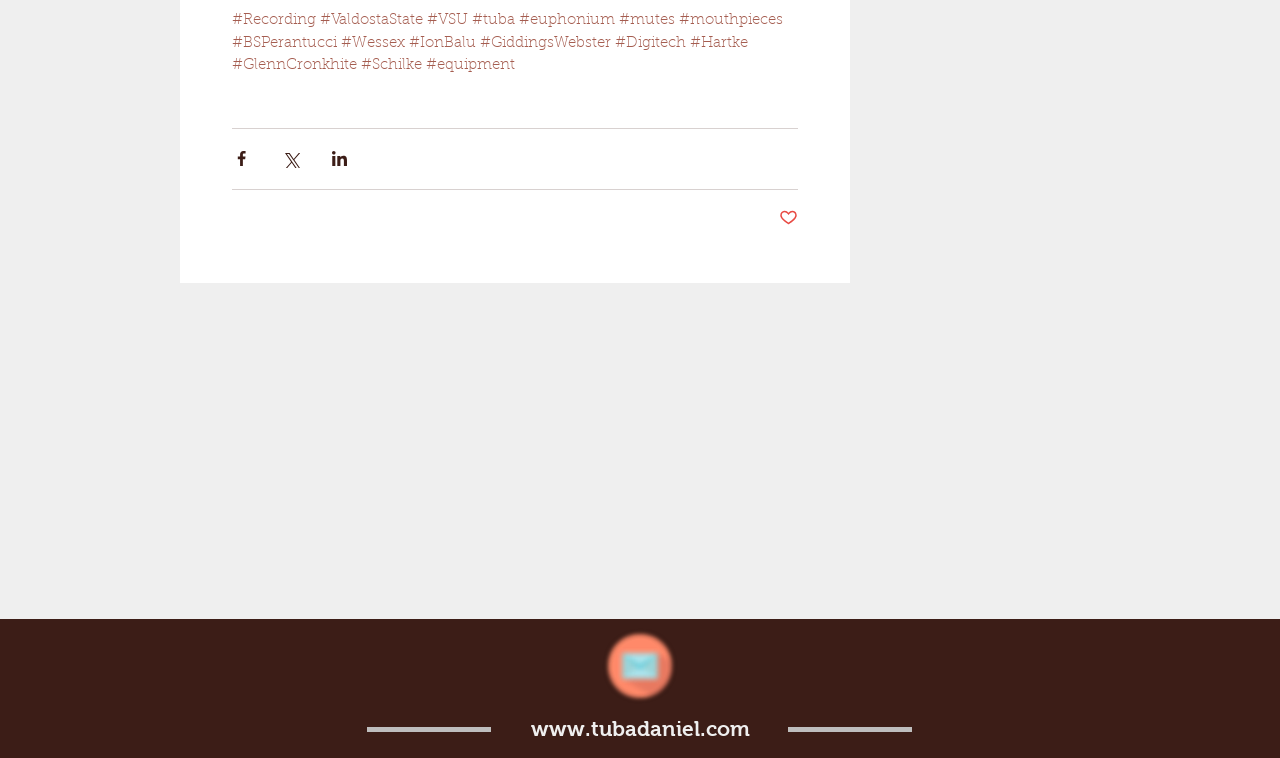Identify the bounding box coordinates of the element that should be clicked to fulfill this task: "Click on the 'Recording' link". The coordinates should be provided as four float numbers between 0 and 1, i.e., [left, top, right, bottom].

[0.181, 0.017, 0.247, 0.037]